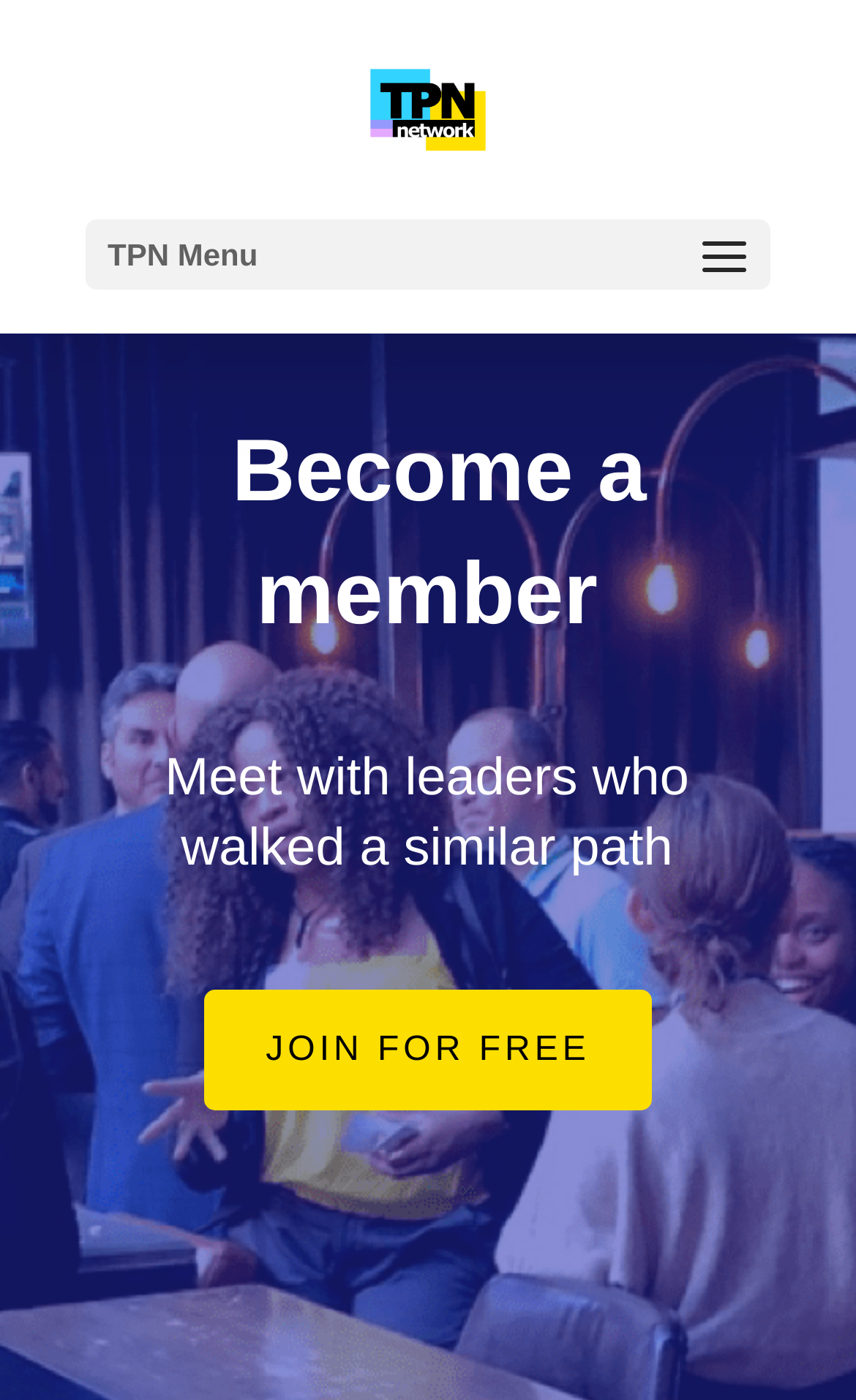What is the principal heading displayed on the webpage?

 Become a member